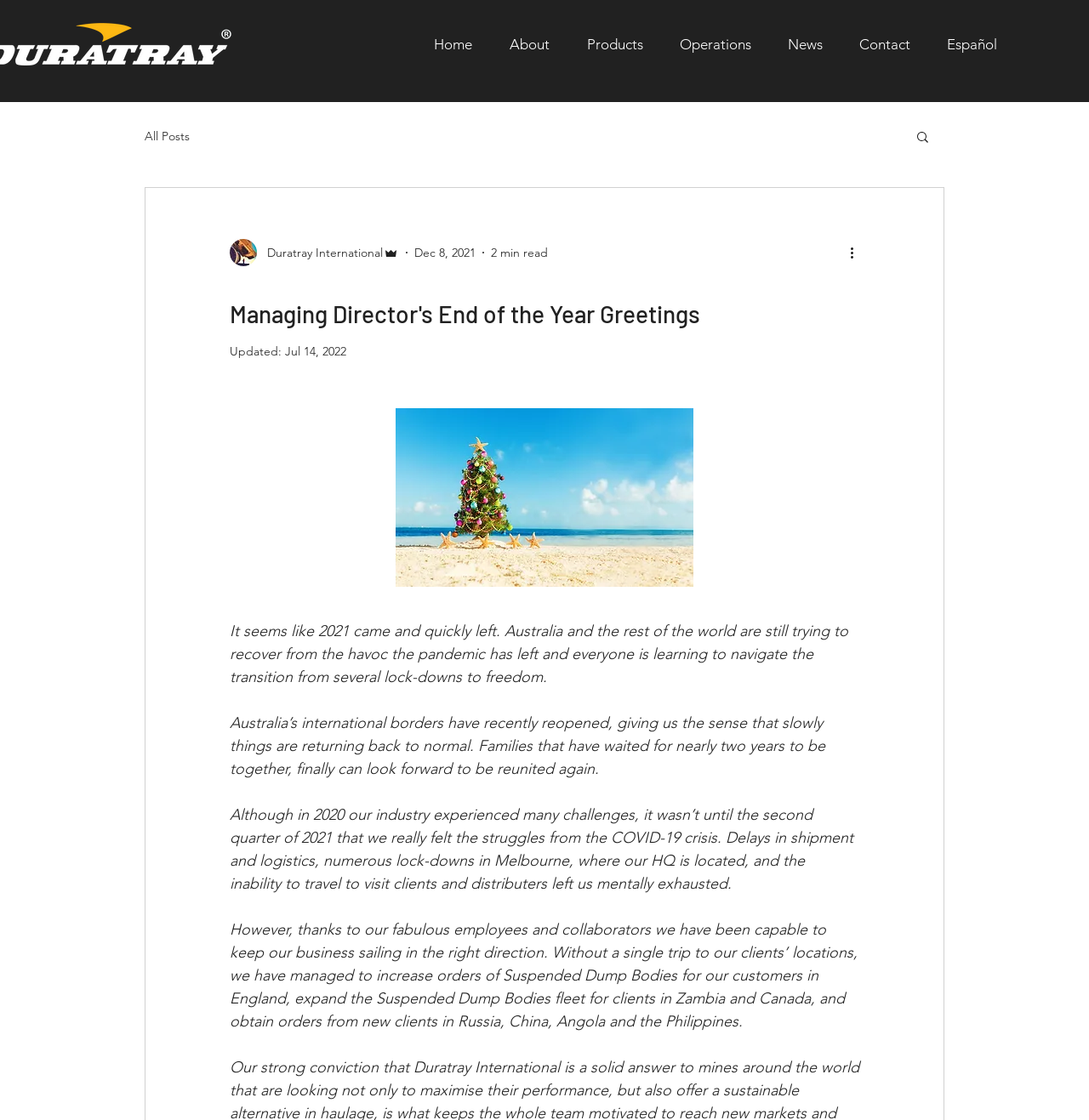Identify and extract the main heading from the webpage.

Managing Director's End of the Year Greetings